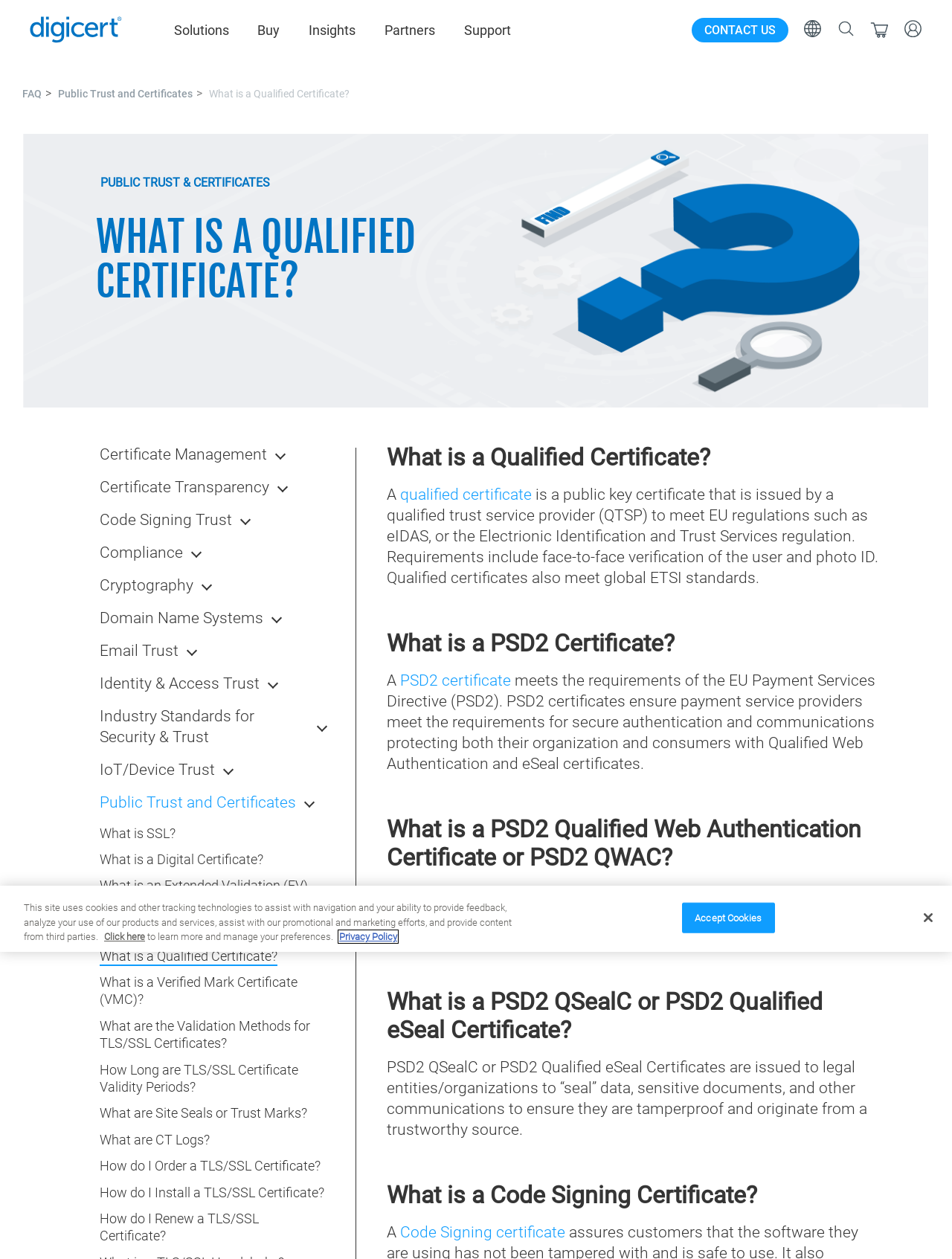Highlight the bounding box coordinates of the region I should click on to meet the following instruction: "Learn about Certificate Management".

[0.105, 0.352, 0.281, 0.369]